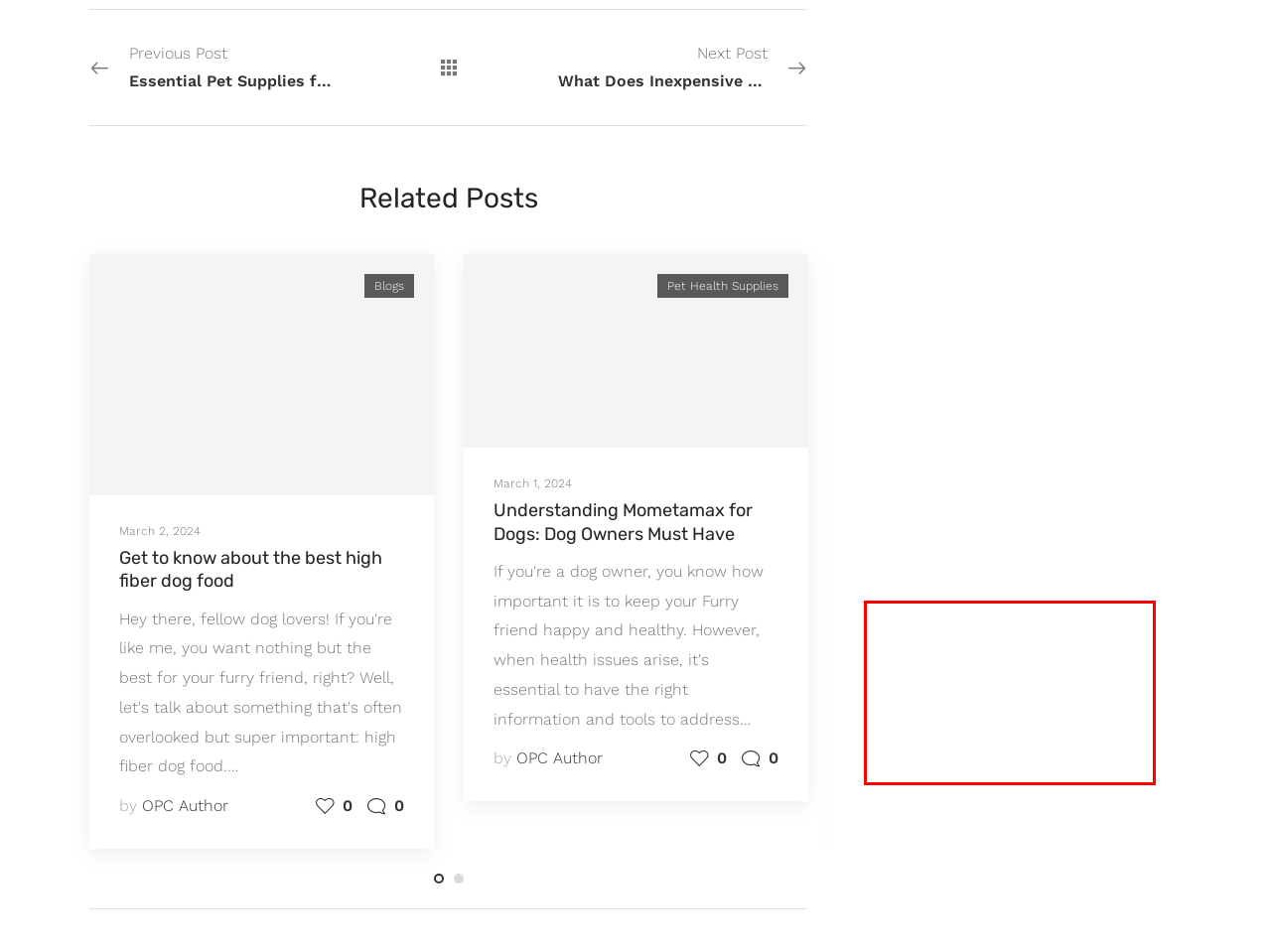Identify the text inside the red bounding box on the provided webpage screenshot by performing OCR.

As a cat owner, you know how important vaccinations are for your Pet's health. One of the most crucial shots your cat can get is the FVRCP vaccine. But what exactly is it? The FVRCP…